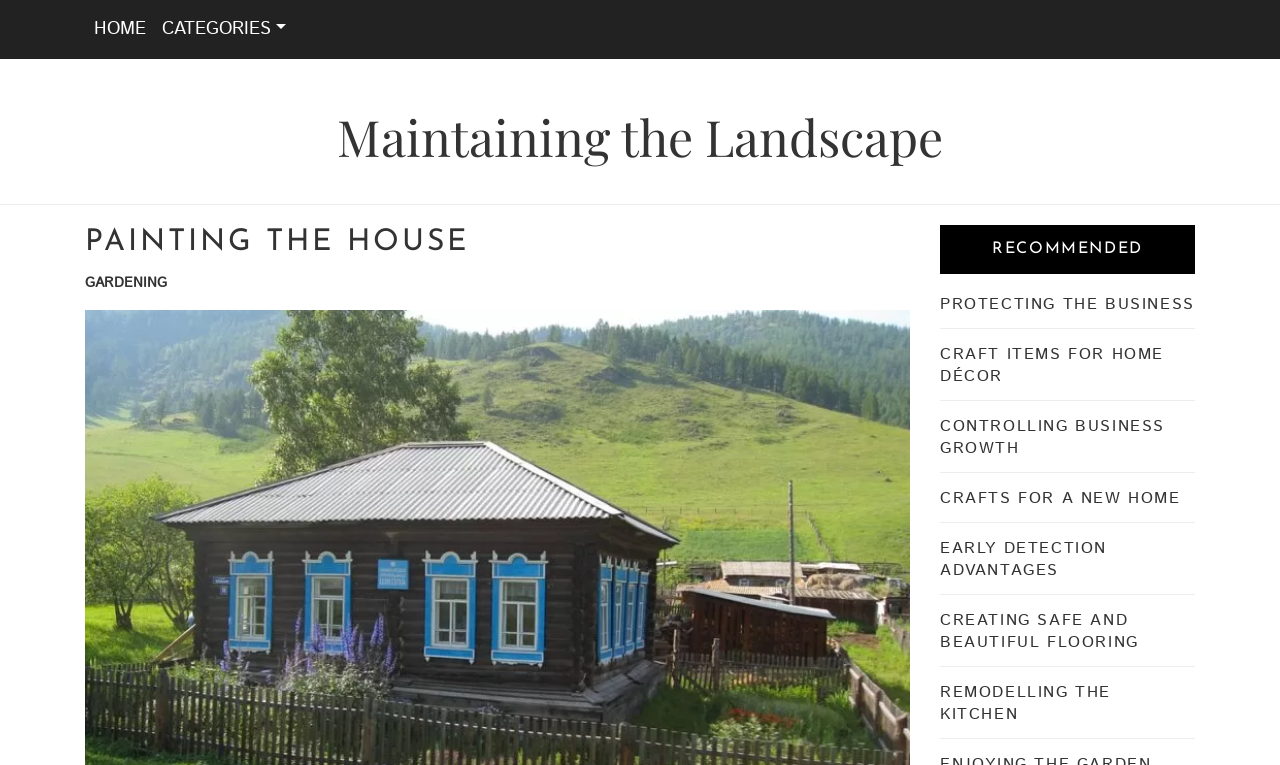Identify the bounding box for the described UI element: "Craft items for home décor".

[0.734, 0.449, 0.909, 0.507]